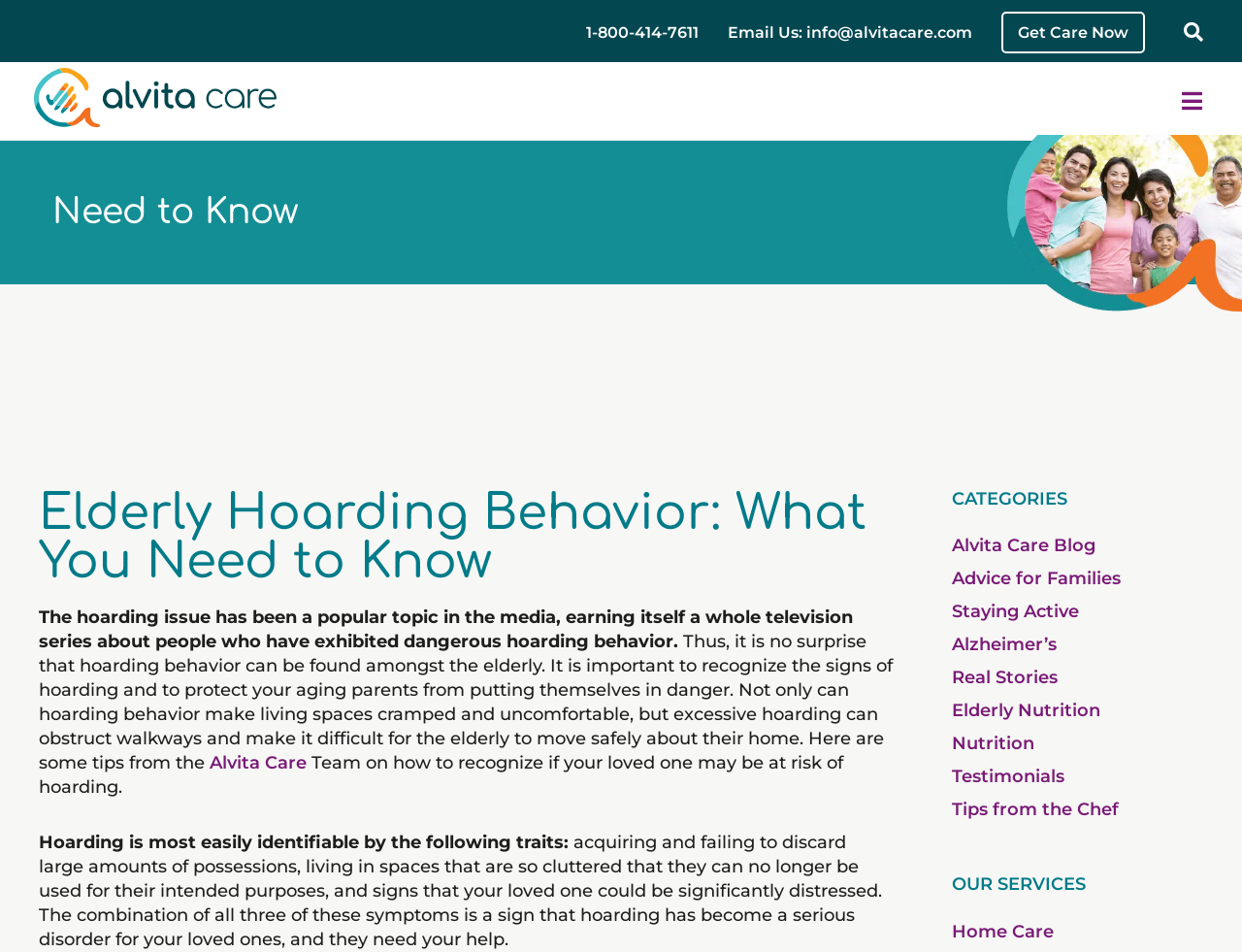What services does Alvita Care provide?
Please answer the question as detailed as possible based on the image.

I found the services provided by Alvita Care by looking at the 'OUR SERVICES' section at the bottom of the webpage. The link 'Home Care' is listed under this section, indicating that it is one of the services offered by Alvita Care.